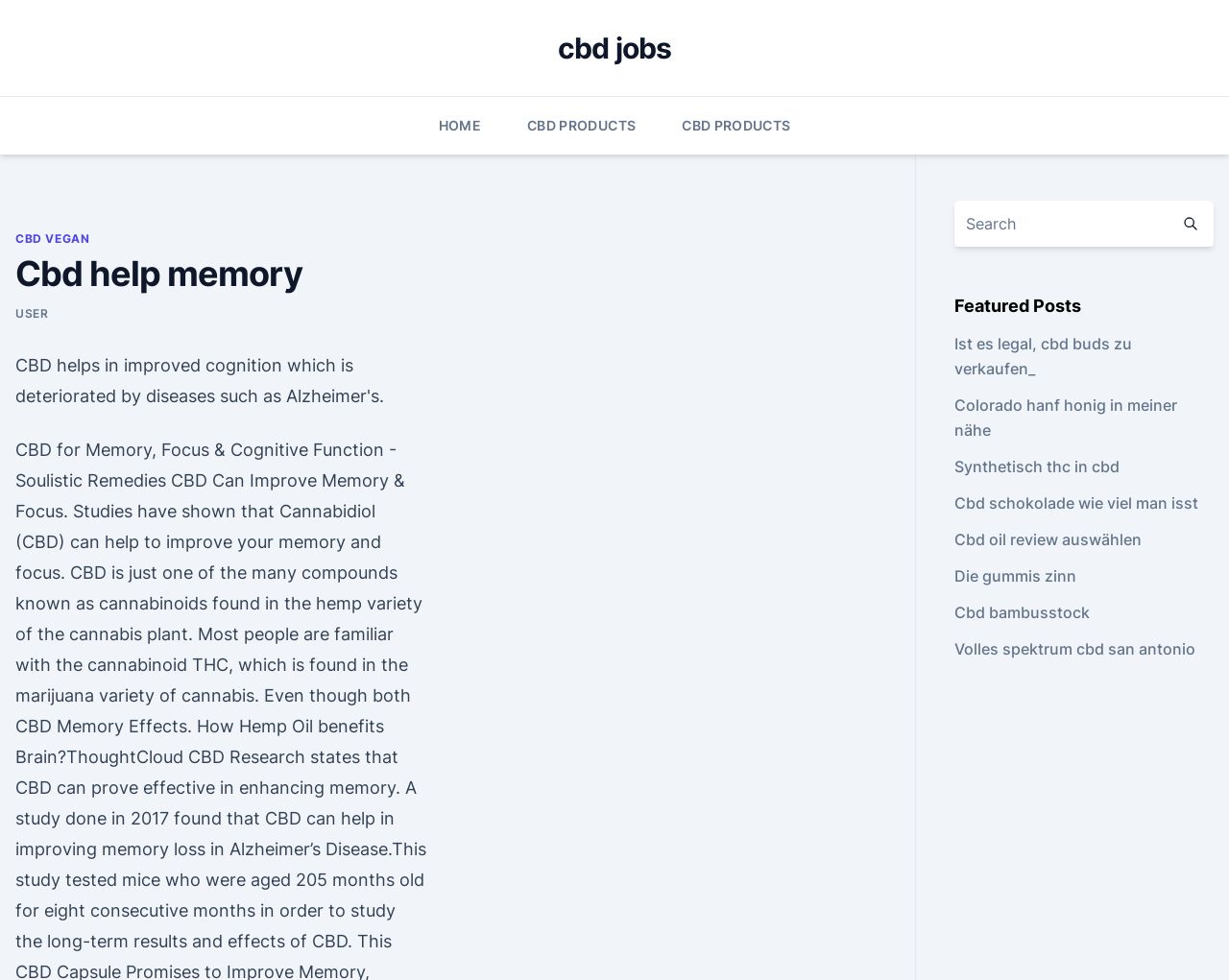Please provide a one-word or short phrase answer to the question:
How many featured posts are displayed?

9